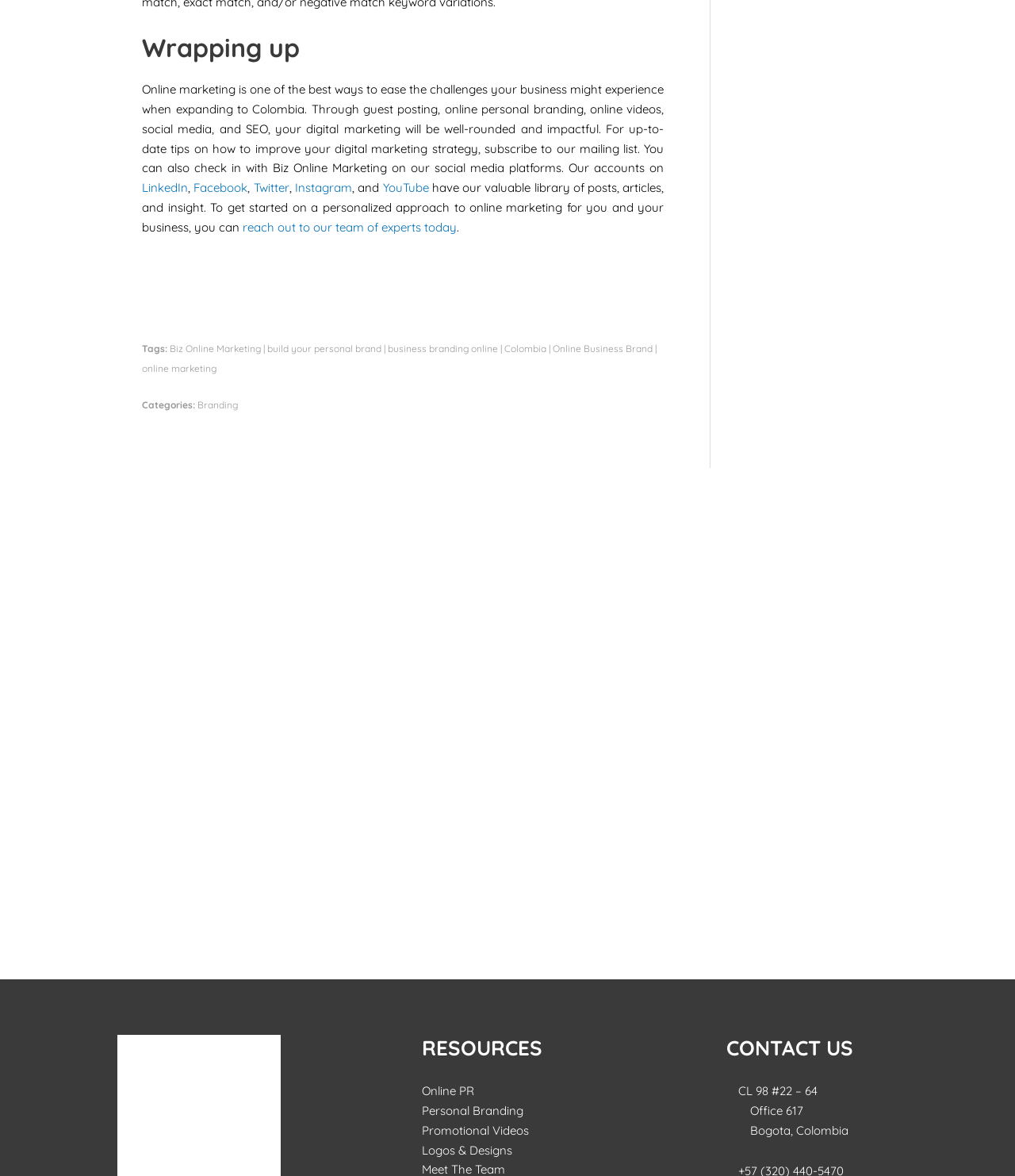Determine the bounding box coordinates for the UI element matching this description: "parent_node: Search for: aria-label="Search"".

None